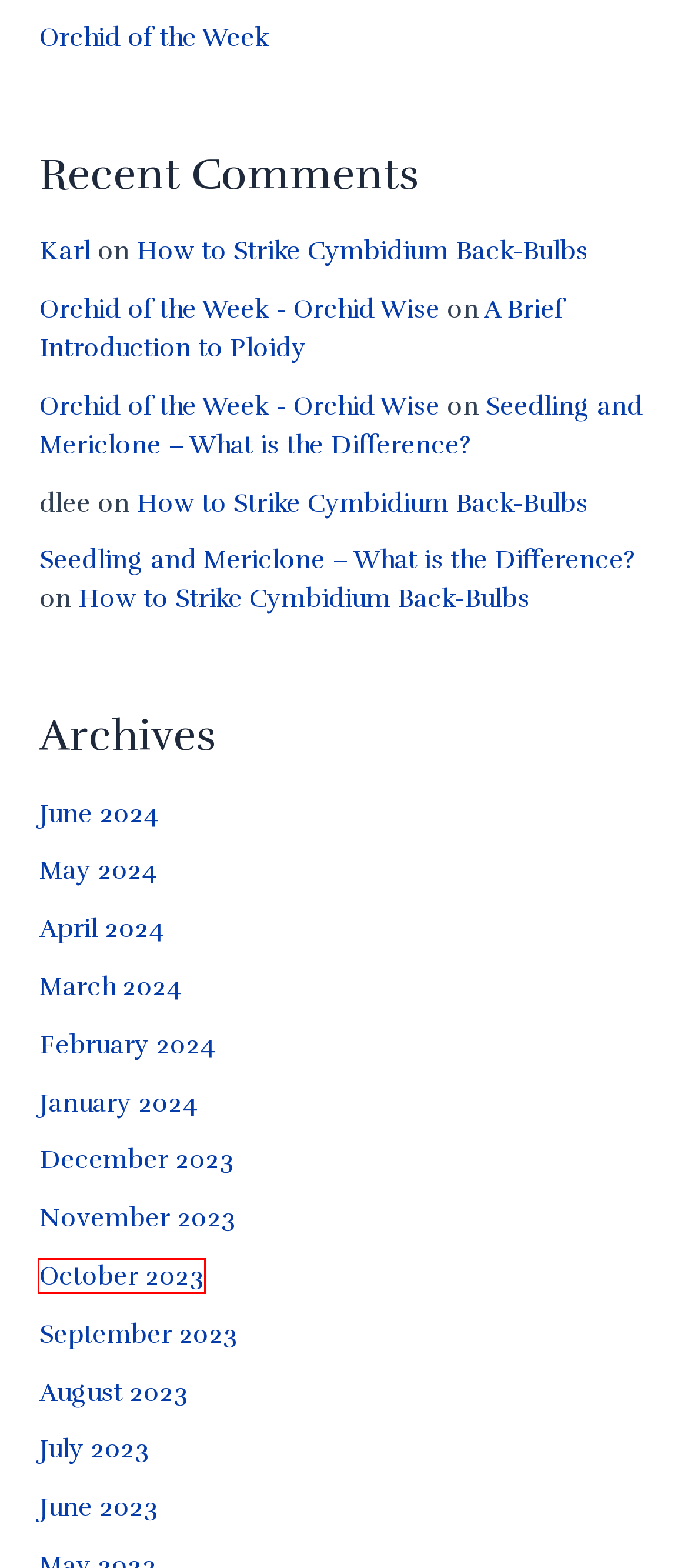Given a webpage screenshot with a red bounding box around a UI element, choose the webpage description that best matches the new webpage after clicking the element within the bounding box. Here are the candidates:
A. June, 2024 - Orchid Wise
B. March, 2024 - Orchid Wise
C. Seedling and Mericlone – What is the Difference?
D. November, 2023 - Orchid Wise
E. July, 2023 - Orchid Wise
F. May, 2024 - Orchid Wise
G. January, 2024 - Orchid Wise
H. October, 2023 - Orchid Wise

H